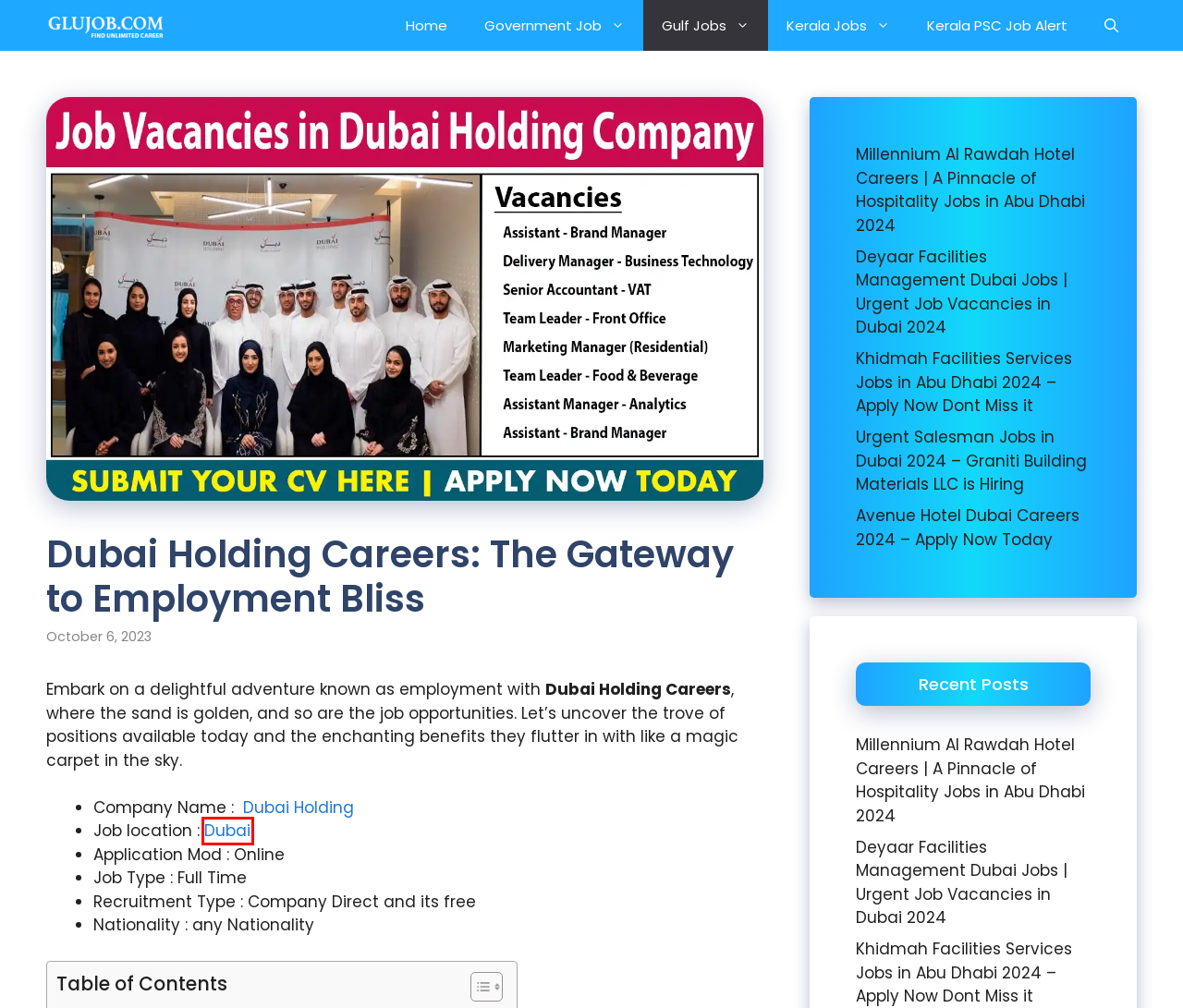You have received a screenshot of a webpage with a red bounding box indicating a UI element. Please determine the most fitting webpage description that matches the new webpage after clicking on the indicated element. The choices are:
A. Khidmah Facilities Services Jobs in Abu Dhabi 2024 - Apply Now Dont Miss it - GluJob.com
B. Avenue Hotel Dubai Careers 2024 - Apply Now Today - GluJob.com
C. Dubai Holding | Global Investment Company
D. Deyaar Facilities Management Dubai Jobs | Urgent Job Vacancies in Dubai 2024 - GluJob.com
E. Millennium Al Rawdah Hotel Careers | A Pinnacle of Hospitality Jobs in Abu Dhabi 2024 - GluJob.com
F. UAE JOBS - GluJob.com
G. Urgent Salesman Jobs in Dubai 2024 - Graniti Building Materials LLC is Hiring - GluJob.com
H. GluJob.com - Find Unlimited Career

F